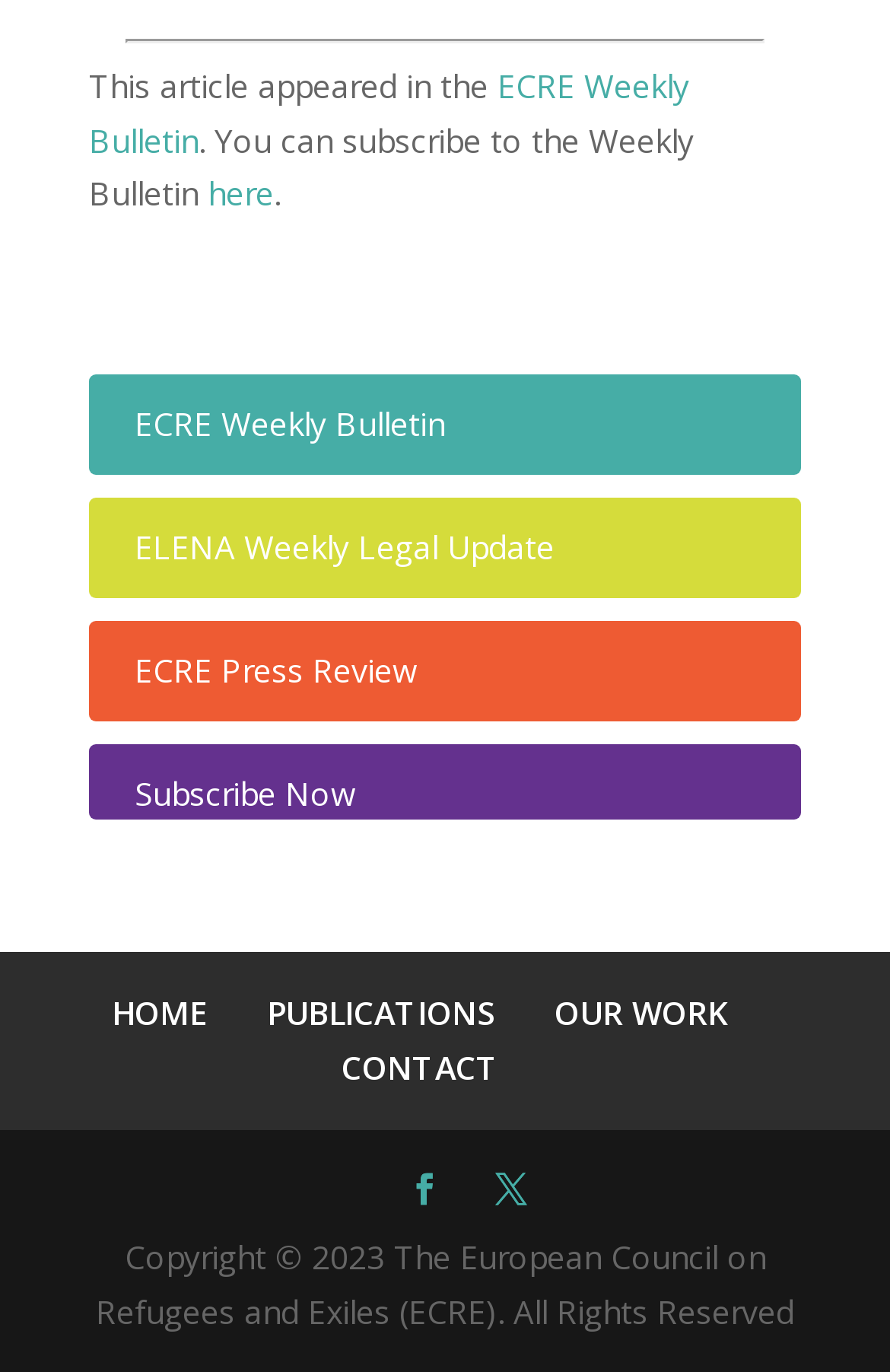Please predict the bounding box coordinates of the element's region where a click is necessary to complete the following instruction: "Read the ECRE Press Review". The coordinates should be represented by four float numbers between 0 and 1, i.e., [left, top, right, bottom].

[0.151, 0.472, 0.469, 0.504]